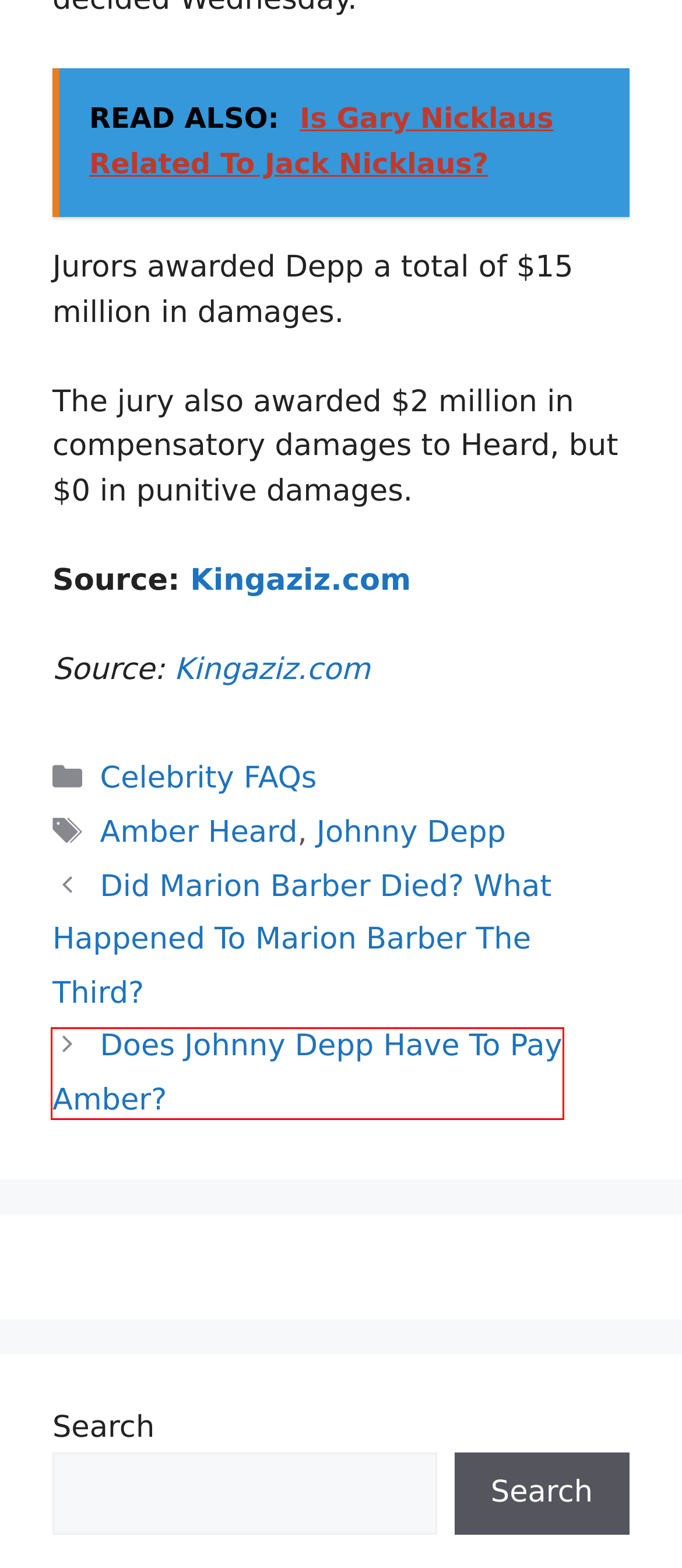You are looking at a screenshot of a webpage with a red bounding box around an element. Determine the best matching webpage description for the new webpage resulting from clicking the element in the red bounding box. Here are the descriptions:
A. Is Gary Nicklaus Related To Jack Nicklaus? - Kingaziz.com
B. Latest Amber Heard News Today, Photos, and Videos Trending Now
C. Did Marion Barber Died? What Happened To Marion Barber The Third?
D. Does Johnny Depp Have To Pay Amber? - Kingaziz.com
E. How Much Weight Did Kim Kardashian Lose To Fit In Dress?
F. “Traditional Wedding Done; Glory To God” – Moses Bliss Writes As He Releases Photos
G. Privacy Policy - Kingaziz.com
H. Celebrity FAQs Latest News - Check Out What Is Trending In Celebrity FAQs

D